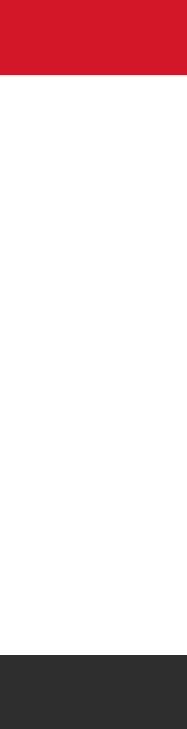Give a detailed explanation of what is happening in the image.

The image features a design element that includes a prominent red band at the top, contrasting with a clean, white section below. This simple yet striking visual may serve as a background or a decorative motif for branding purposes. It is likely associated with "Skylar," as indicated by elements surrounding it on the webpage, such as links to their social media accounts. This design creates an effective color scheme that emphasizes clarity and visual impact, suitable for various creative or corporate applications.